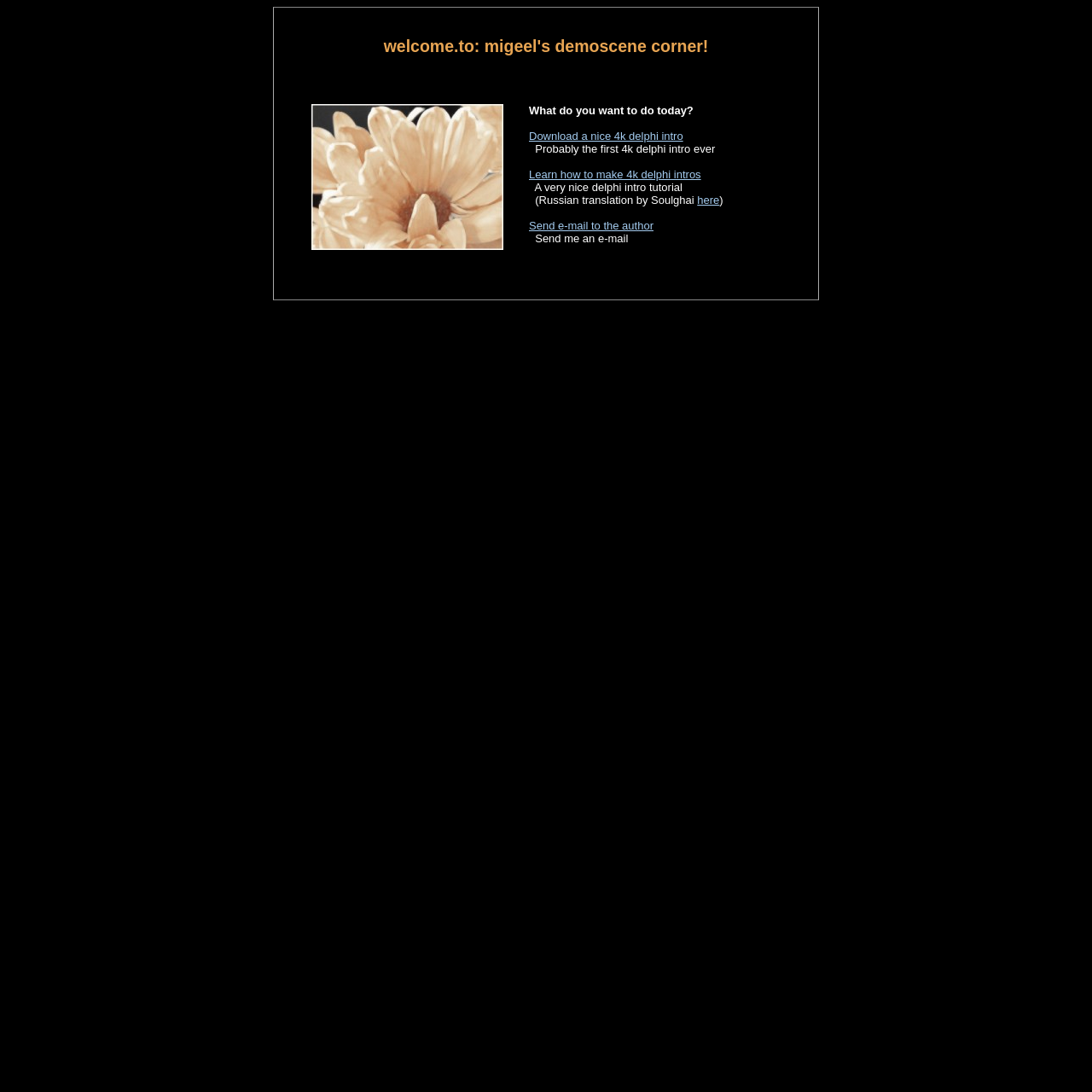How many options are presented to the user?
Give a detailed and exhaustive answer to the question.

The user is presented with five options: downloading a nice 4k delphi intro, learning how to make 4k delphi intros, sending an email to the author, sending an email to the webpage owner, and accessing a Russian translation of the tutorial.